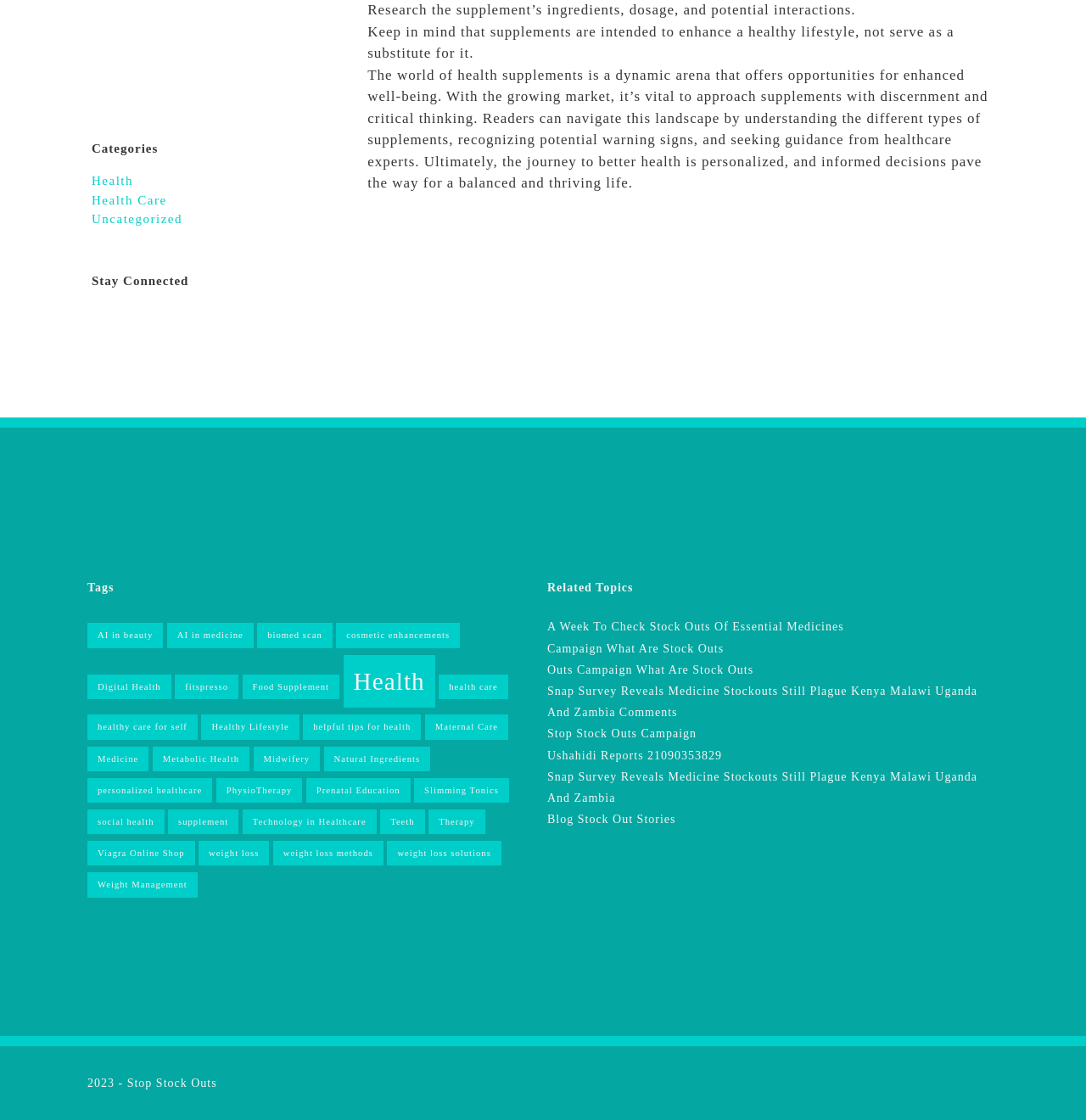What is the main topic of this webpage?
Make sure to answer the question with a detailed and comprehensive explanation.

Based on the static text elements, I can see that the webpage is discussing health supplements, their ingredients, dosage, and potential interactions. The categories and tags sections also suggest that the webpage is focused on health-related topics.